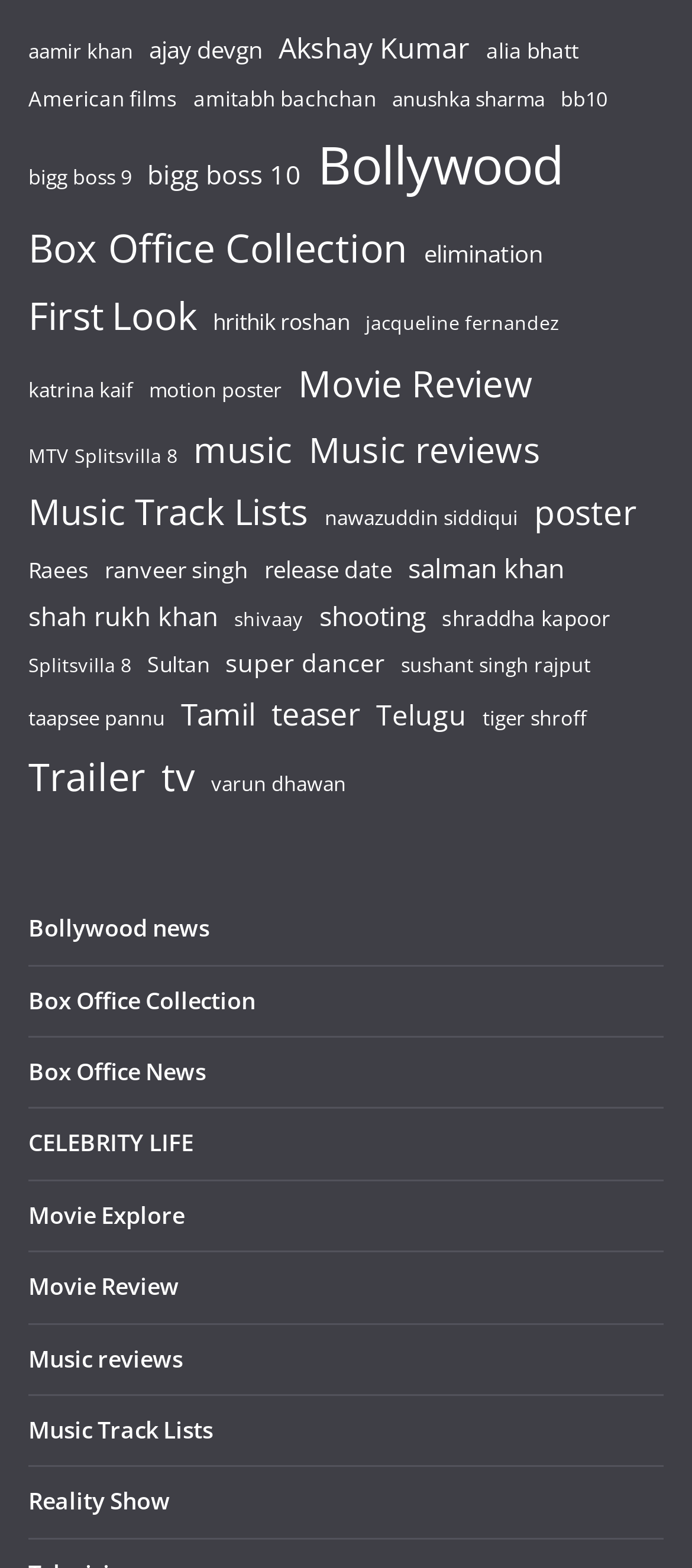Show the bounding box coordinates for the element that needs to be clicked to execute the following instruction: "Explore Movie Review". Provide the coordinates in the form of four float numbers between 0 and 1, i.e., [left, top, right, bottom].

[0.041, 0.81, 0.259, 0.83]